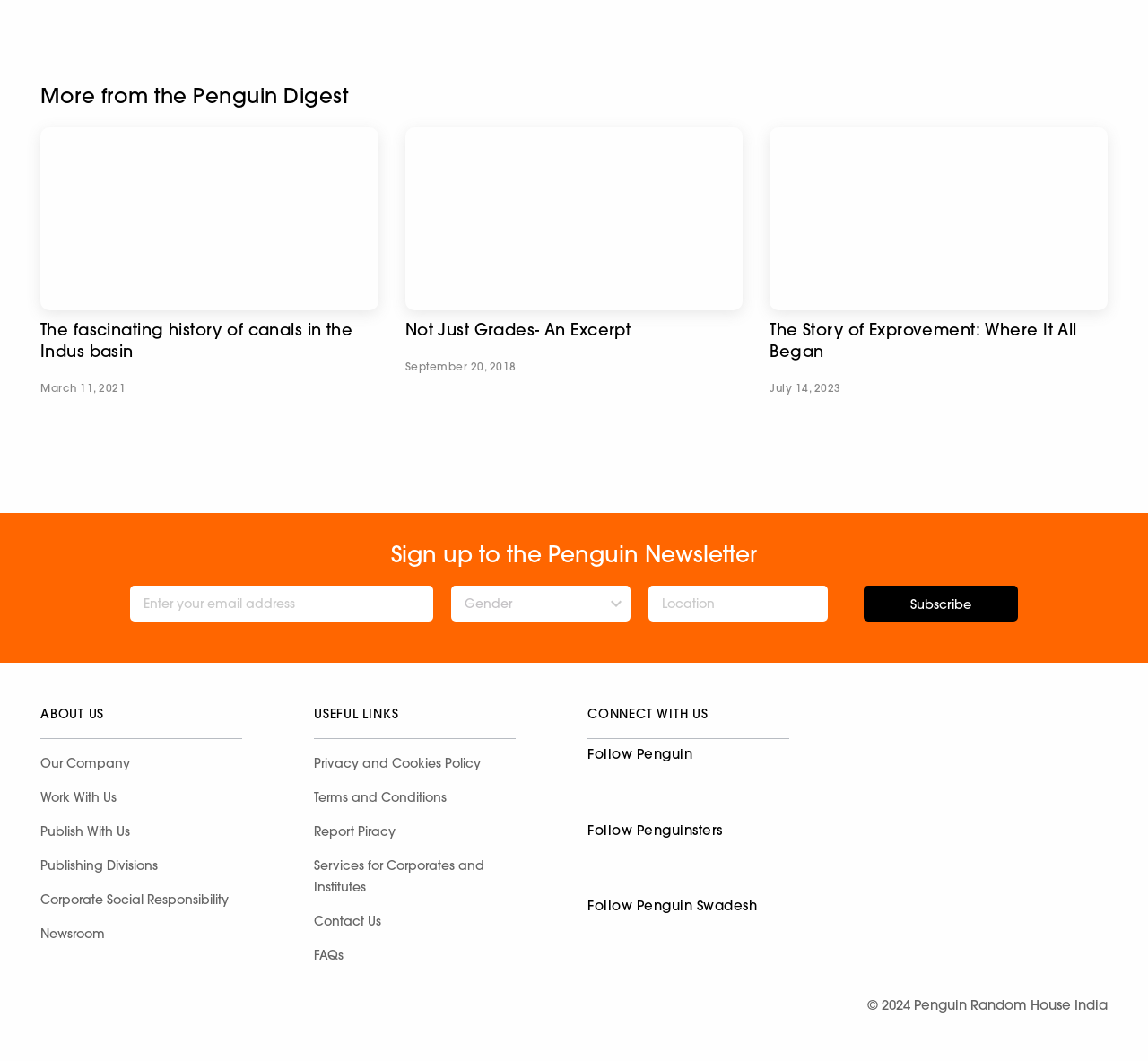How many articles are listed on the webpage?
Based on the visual content, answer with a single word or a brief phrase.

3